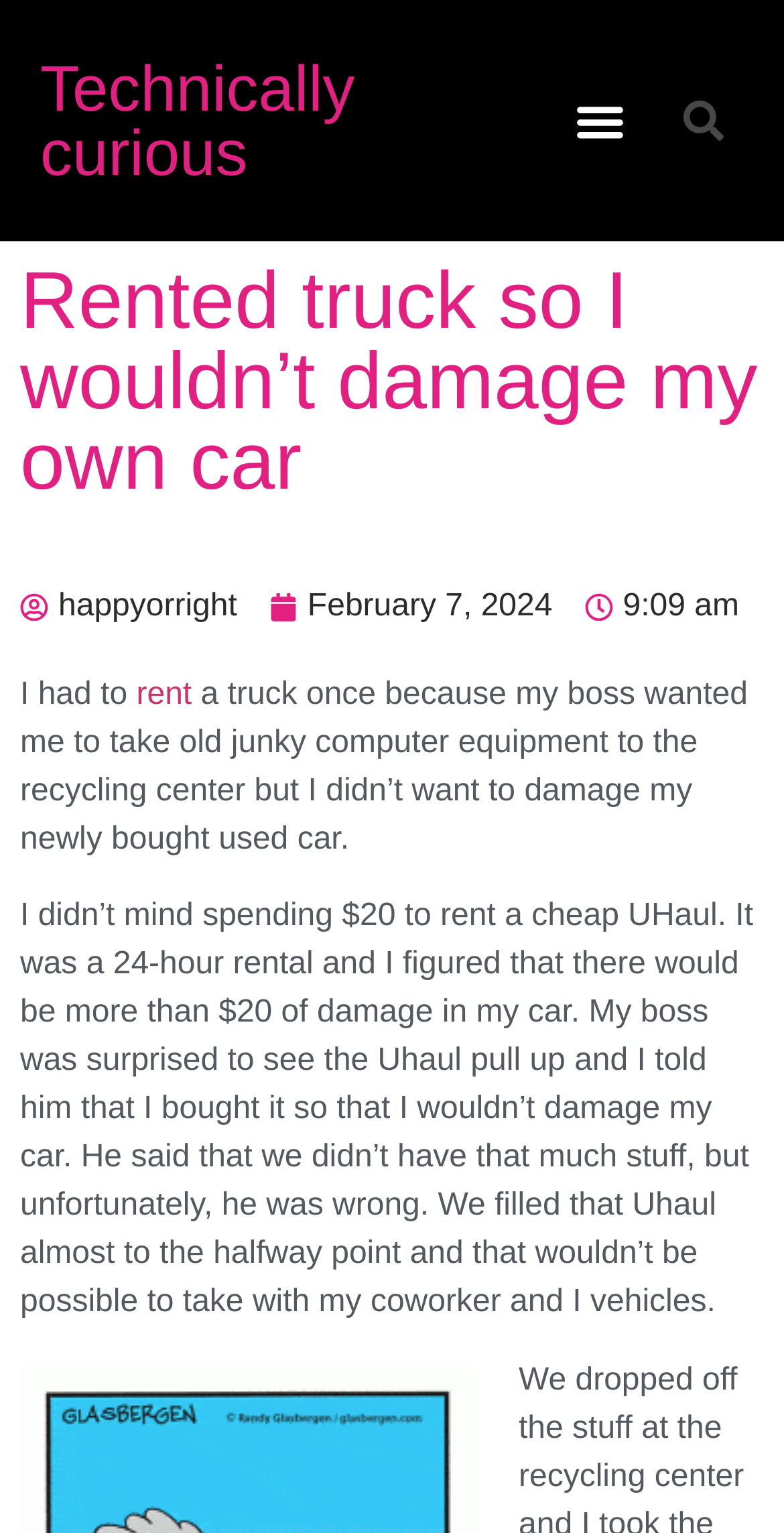Please answer the following question using a single word or phrase: 
What time was the article posted?

9:09 am